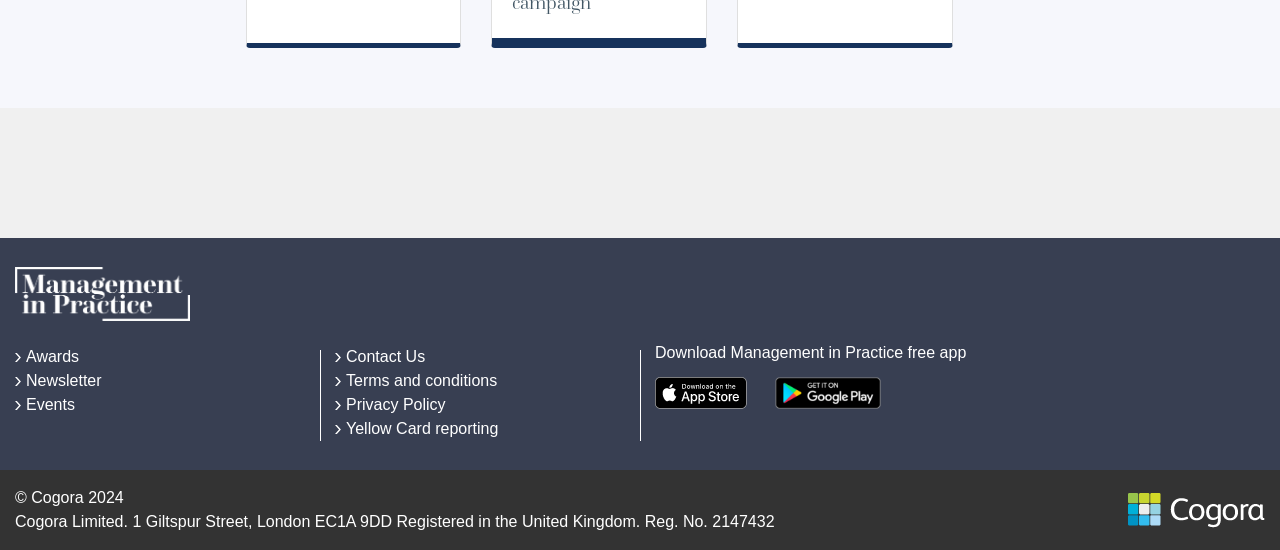Select the bounding box coordinates of the element I need to click to carry out the following instruction: "Visit the Events page".

[0.012, 0.721, 0.059, 0.752]